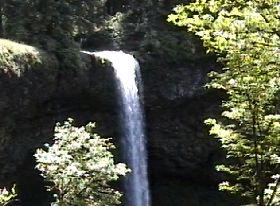Use a single word or phrase to answer the following:
What type of location is depicted in the image?

Natural park